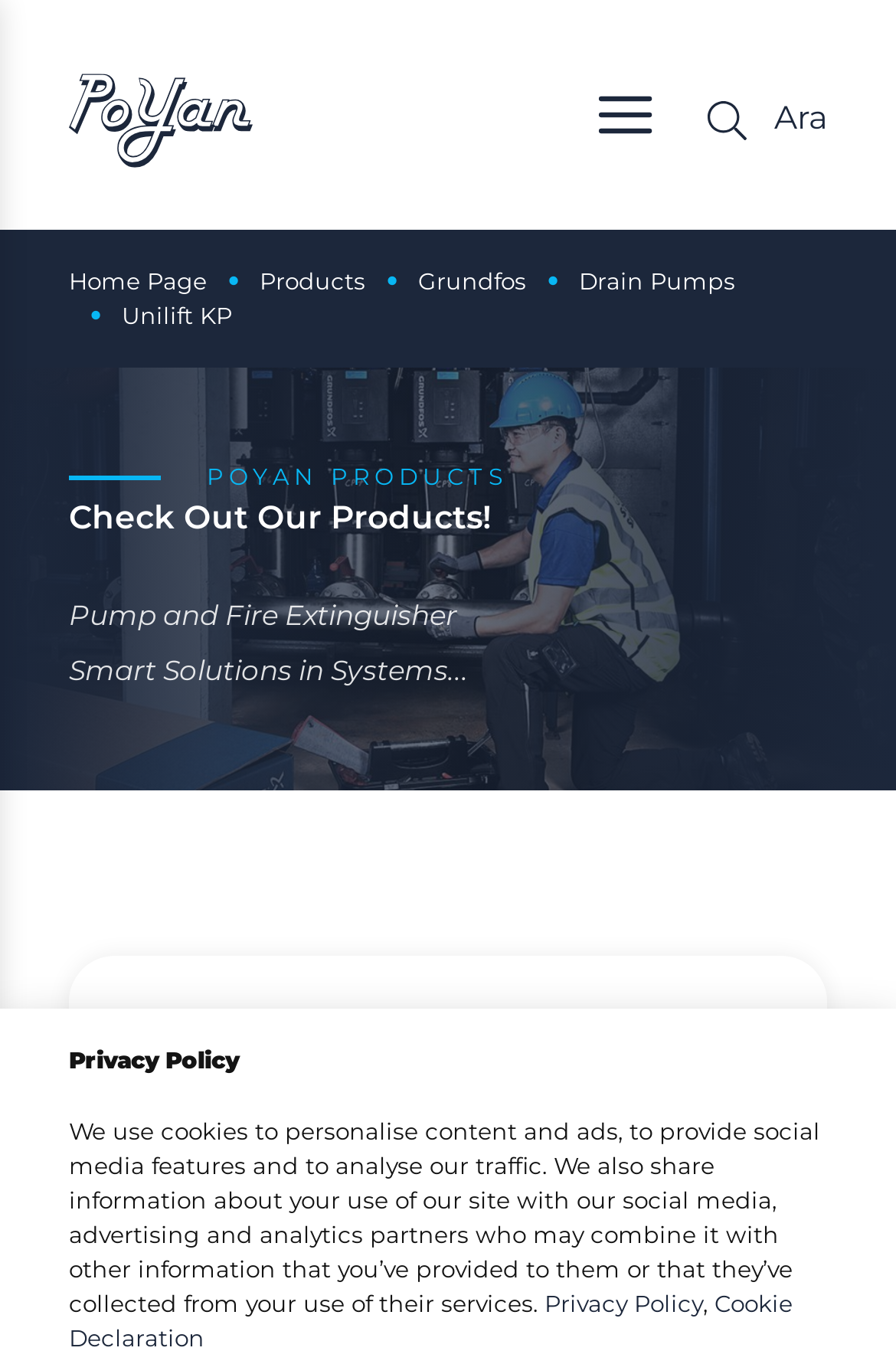Describe all visible elements and their arrangement on the webpage.

The webpage is about Unilift KP, a submersible drainage pump designed for both temporary or unsupported permanent installation. At the top left corner, there is a logo of POYAN MÜHENDİSLİK PROJE DANIŞMANLIK İNŞAAT TAAHHÜT SANAYİ VE DIŞ TİCARET LTD. ŞTİ. accompanied by a link to the company's name. Next to it, there is a menu button with an icon. On the top right corner, there is a search button with a magnifying glass icon and a link to "Ara" (meaning "Search" in Turkish).

Below the top section, there is a navigation breadcrumb with links to "Home Page", "Products", "Grundfos", and "Drain Pumps". The current page is highlighted as "Unilift KP". 

The main content area has several sections. The first section has a heading "POYAN PRODUCTS" and a subheading "Check Out Our Products!". Below it, there are two paragraphs of text describing pump and fire extinguisher systems and smart solutions in systems.

Further down, there is a section with a heading "GRUNDFOS PRODUCT GROUPS" and a subheading "POYAN PRODUCTS". Below it, there is a link to "ACCESSORIES" with an icon.

At the bottom of the page, there are links to "Privacy Policy" and "Cookie Declaration", along with a paragraph of text explaining the use of cookies on the website.